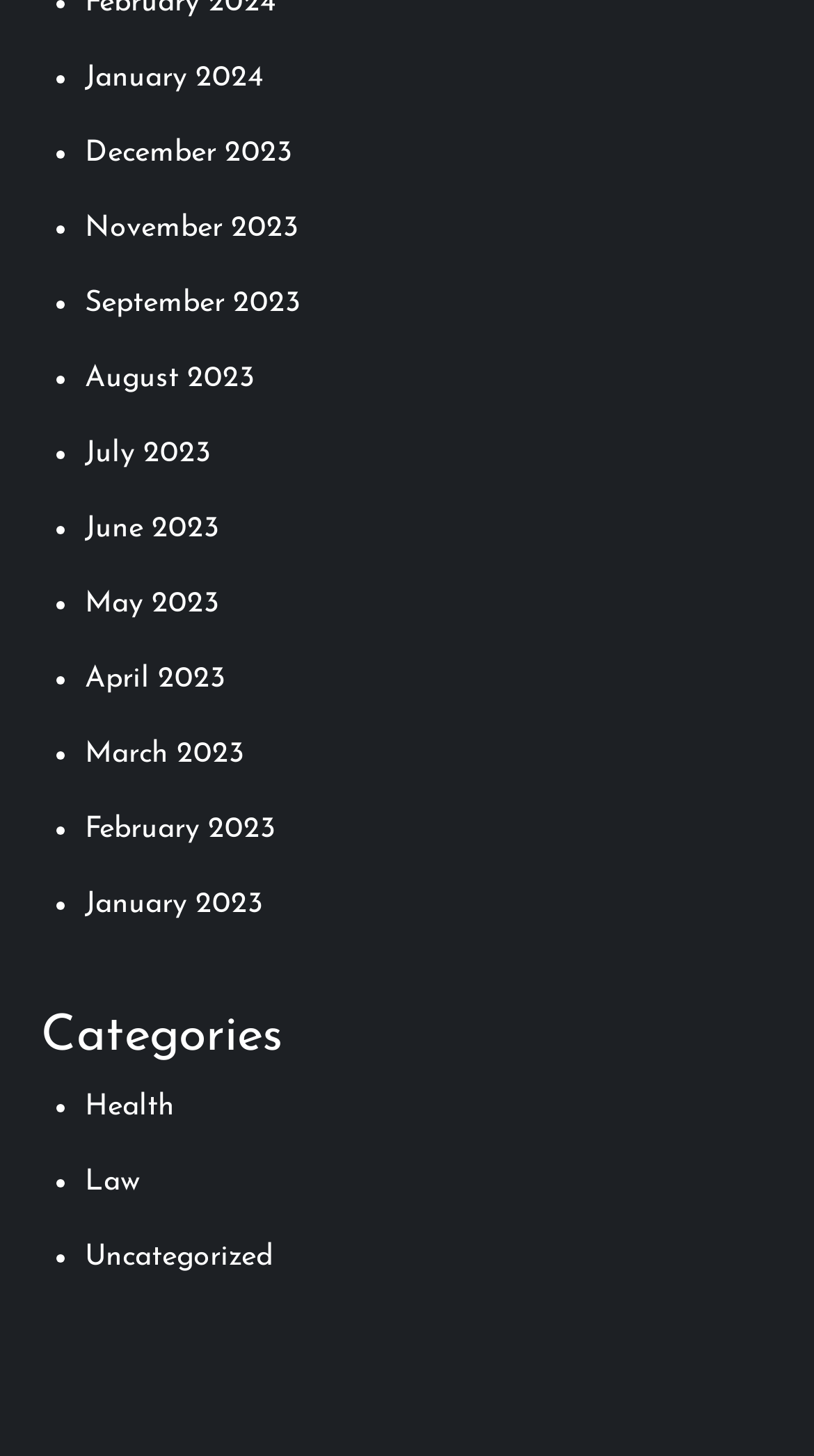Please identify the bounding box coordinates of the region to click in order to complete the given instruction: "Browse Health category". The coordinates should be four float numbers between 0 and 1, i.e., [left, top, right, bottom].

[0.104, 0.75, 0.214, 0.771]